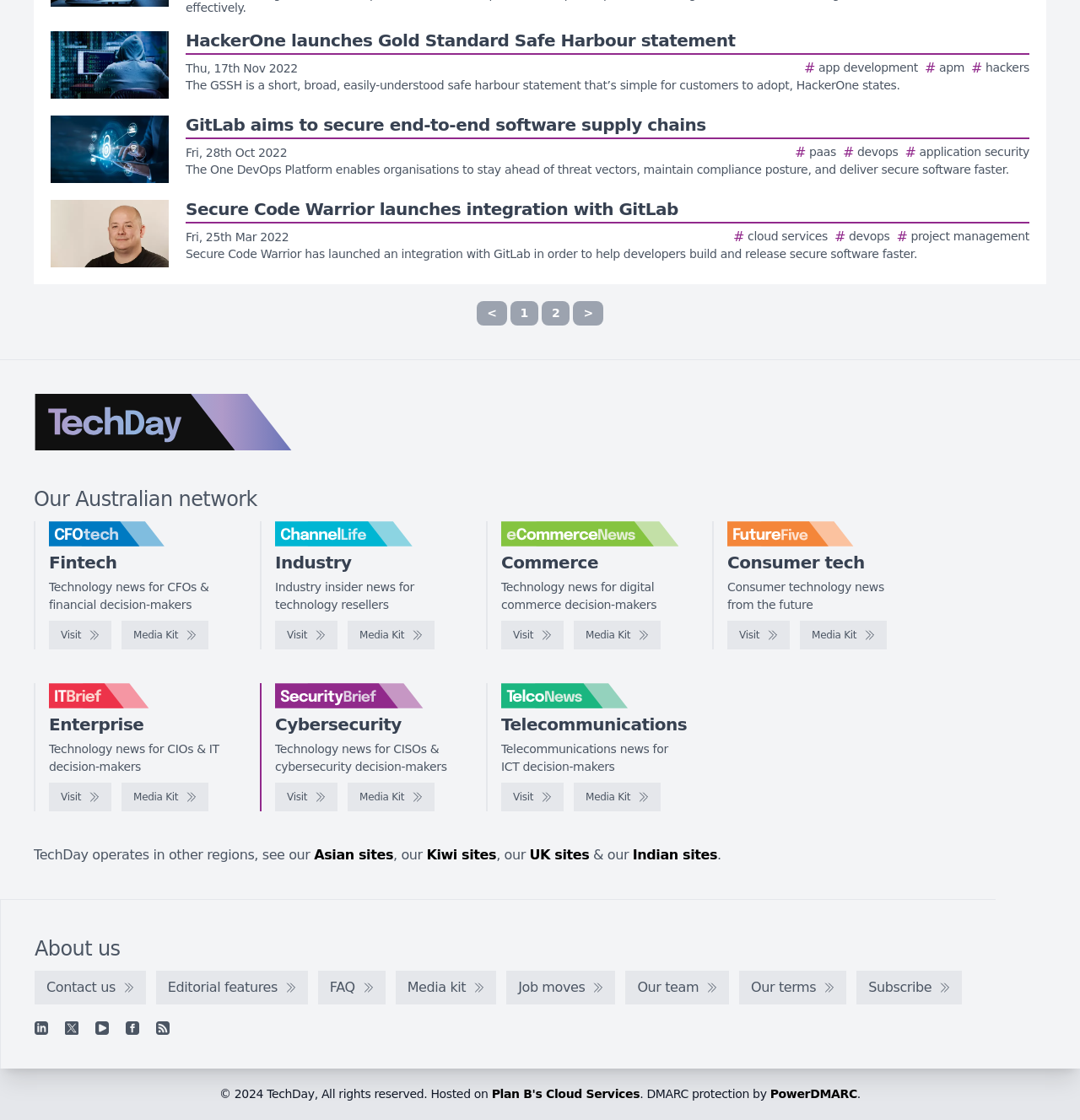Determine the bounding box coordinates of the target area to click to execute the following instruction: "Visit the TechDay website."

[0.031, 0.351, 0.271, 0.402]